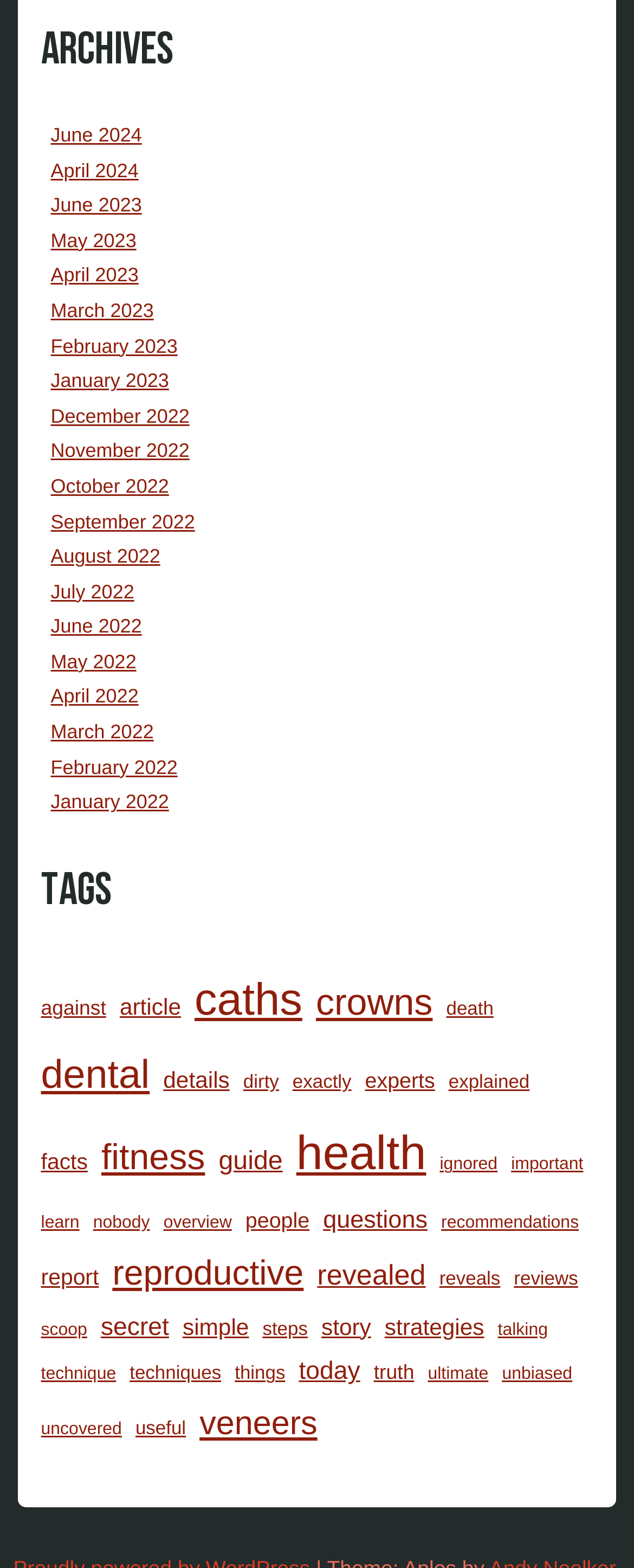Predict the bounding box of the UI element based on the description: "WULF KNIVES". The coordinates should be four float numbers between 0 and 1, formatted as [left, top, right, bottom].

None